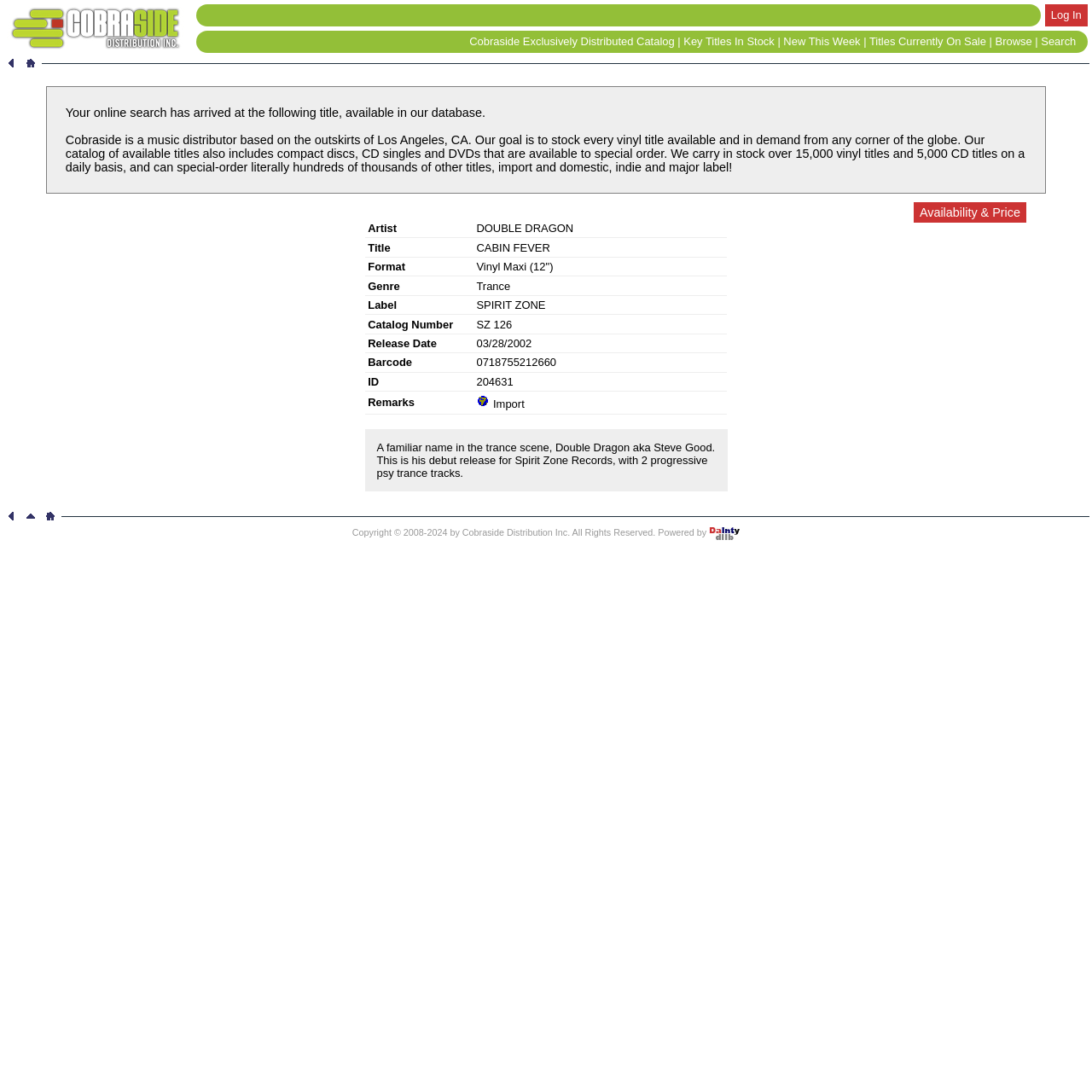Identify the bounding box for the described UI element: "Titles Currently On Sale".

[0.796, 0.032, 0.903, 0.044]